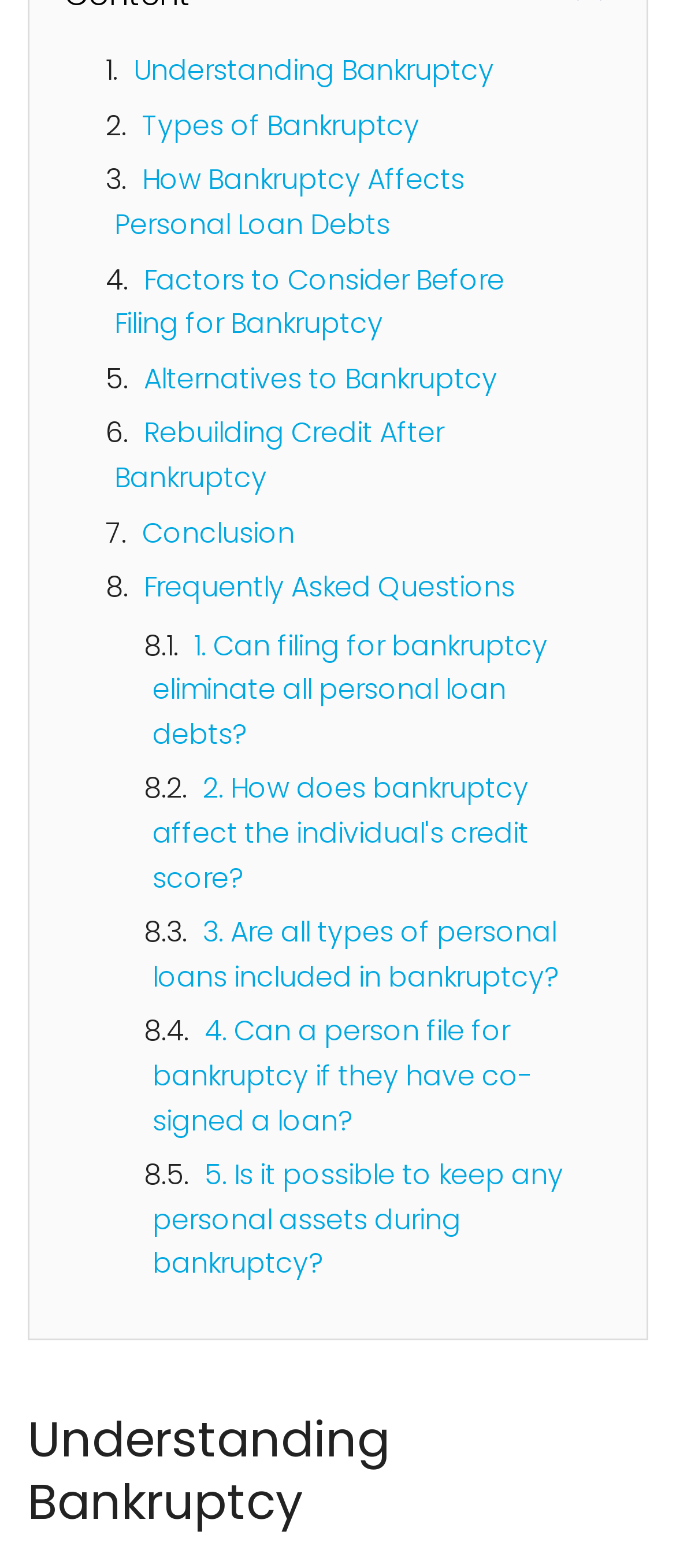Point out the bounding box coordinates of the section to click in order to follow this instruction: "Explore 'Alternatives to Bankruptcy'".

[0.213, 0.229, 0.736, 0.254]